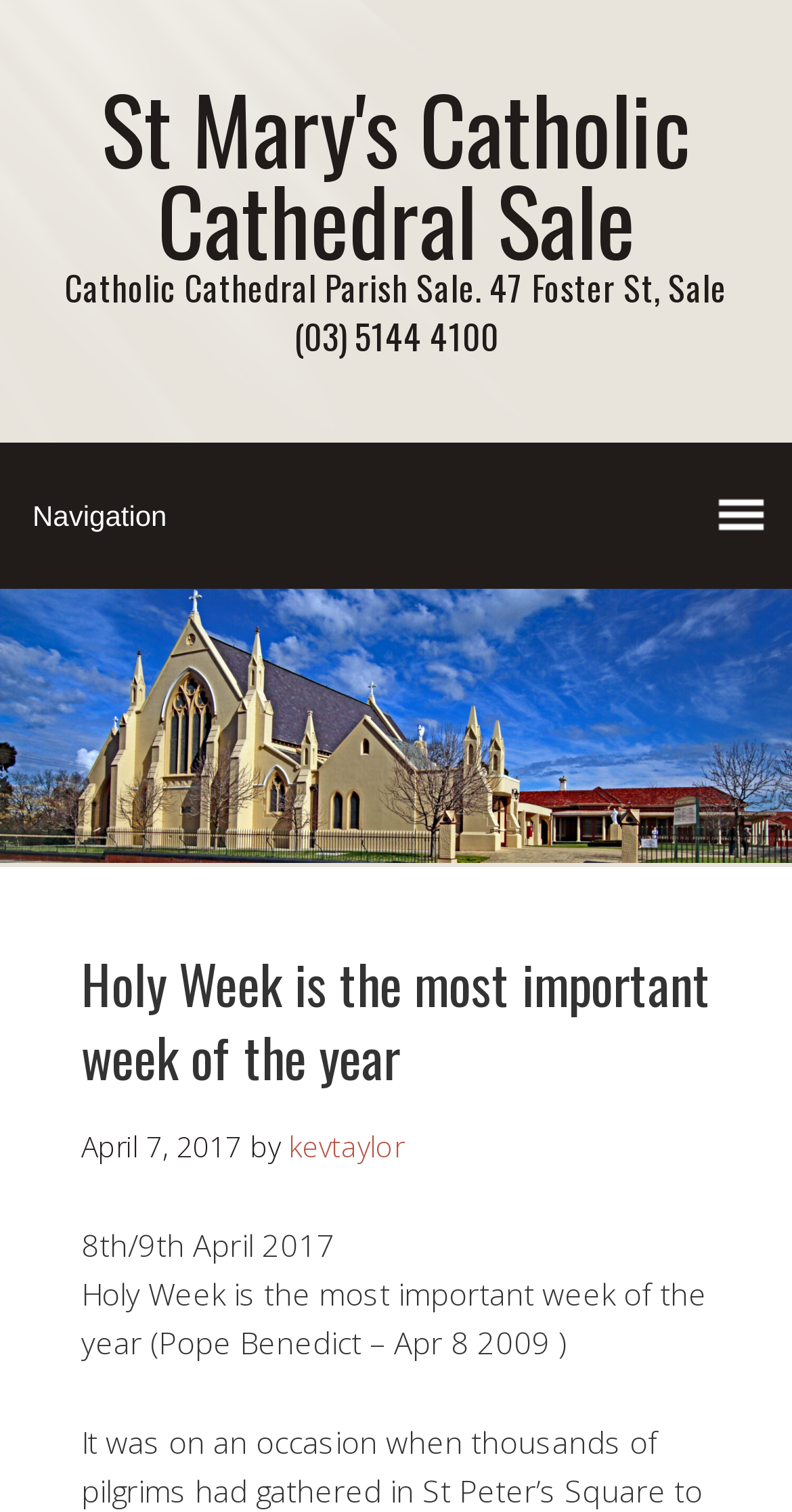Give a one-word or short phrase answer to this question: 
What is the phone number of St Mary's Catholic Cathedral?

(03) 5144 4100